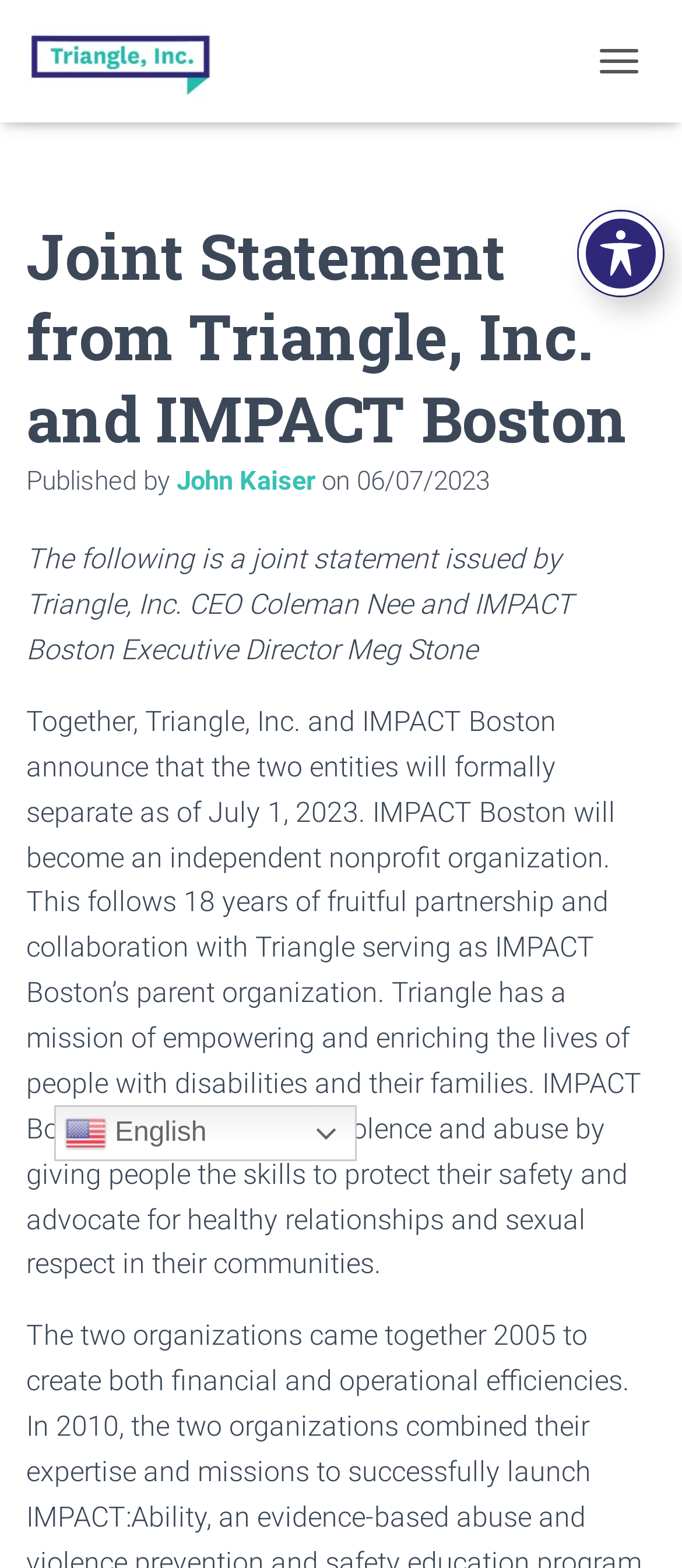Your task is to find and give the main heading text of the webpage.

Joint Statement from Triangle, Inc. and IMPACT Boston